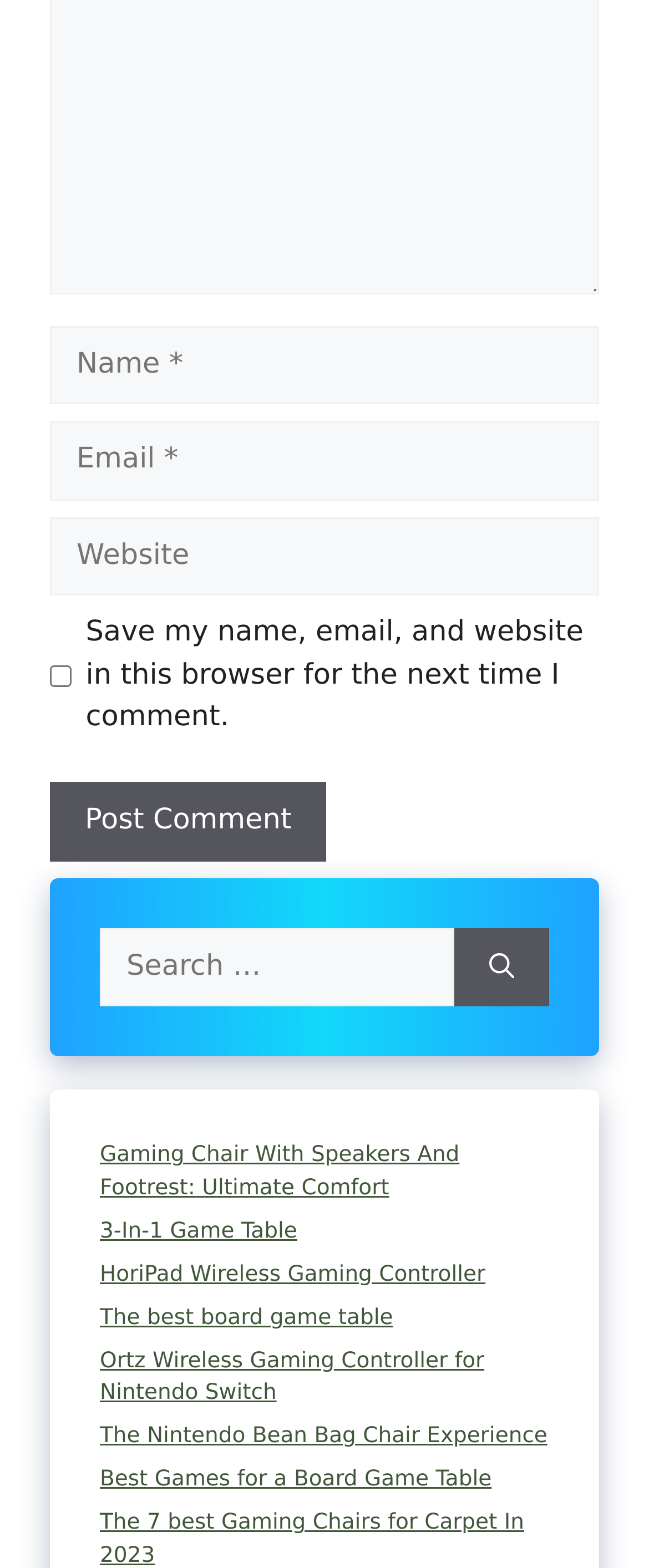What is the label of the search box?
Answer the question with just one word or phrase using the image.

Search for: